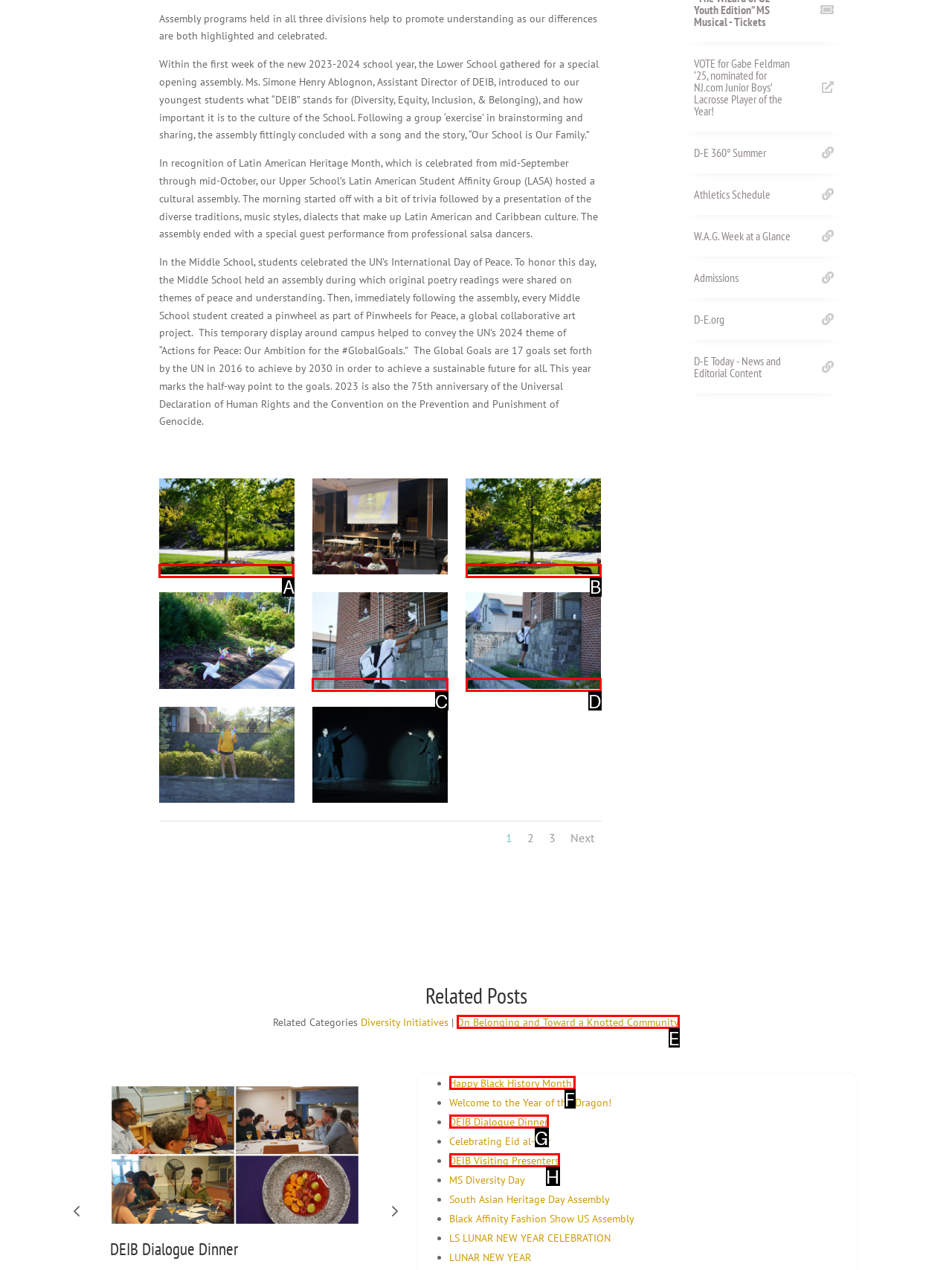Select the HTML element that matches the description: Happy Black History Month!. Provide the letter of the chosen option as your answer.

F